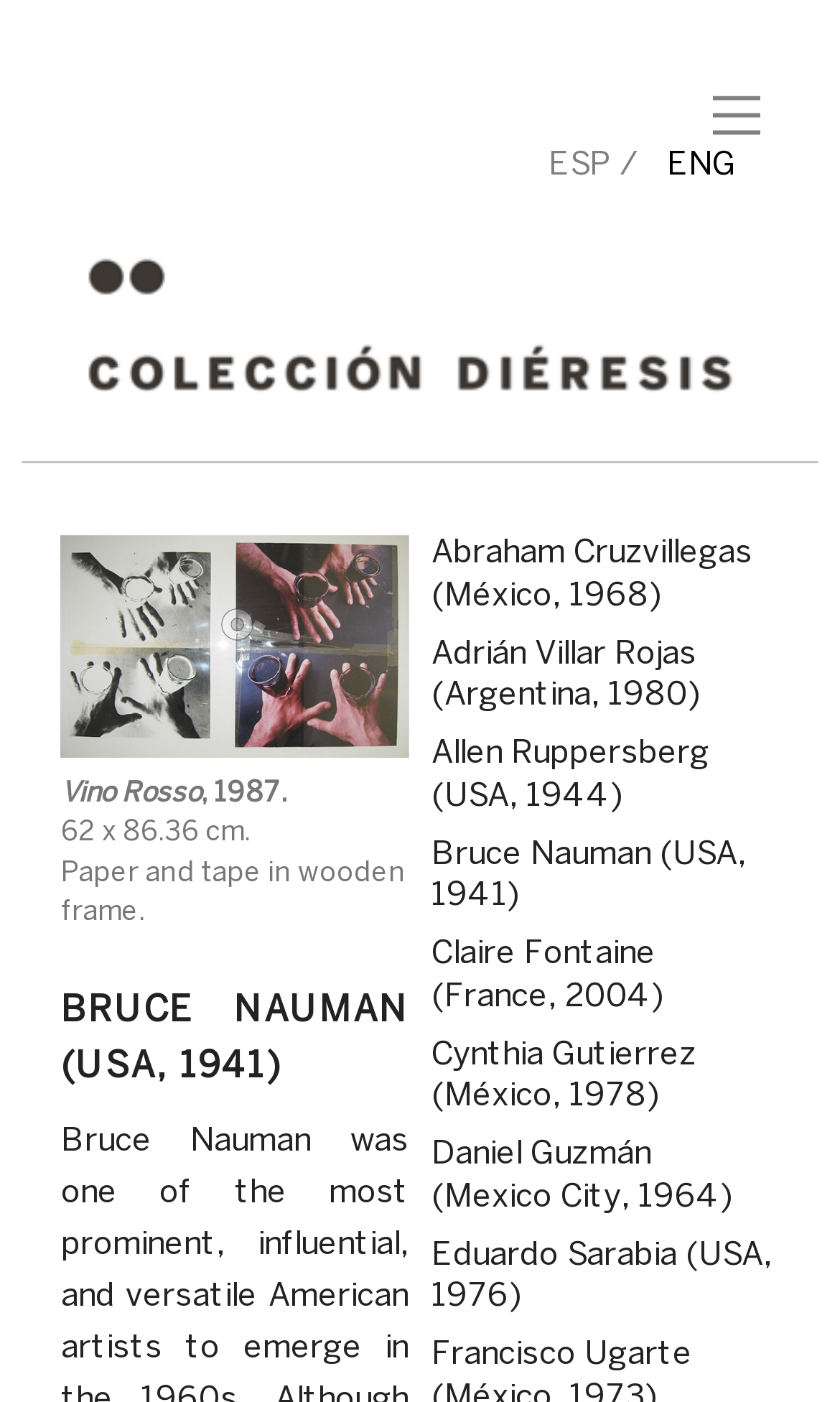Given the following UI element description: "ENG", find the bounding box coordinates in the webpage screenshot.

[0.789, 0.1, 0.881, 0.141]